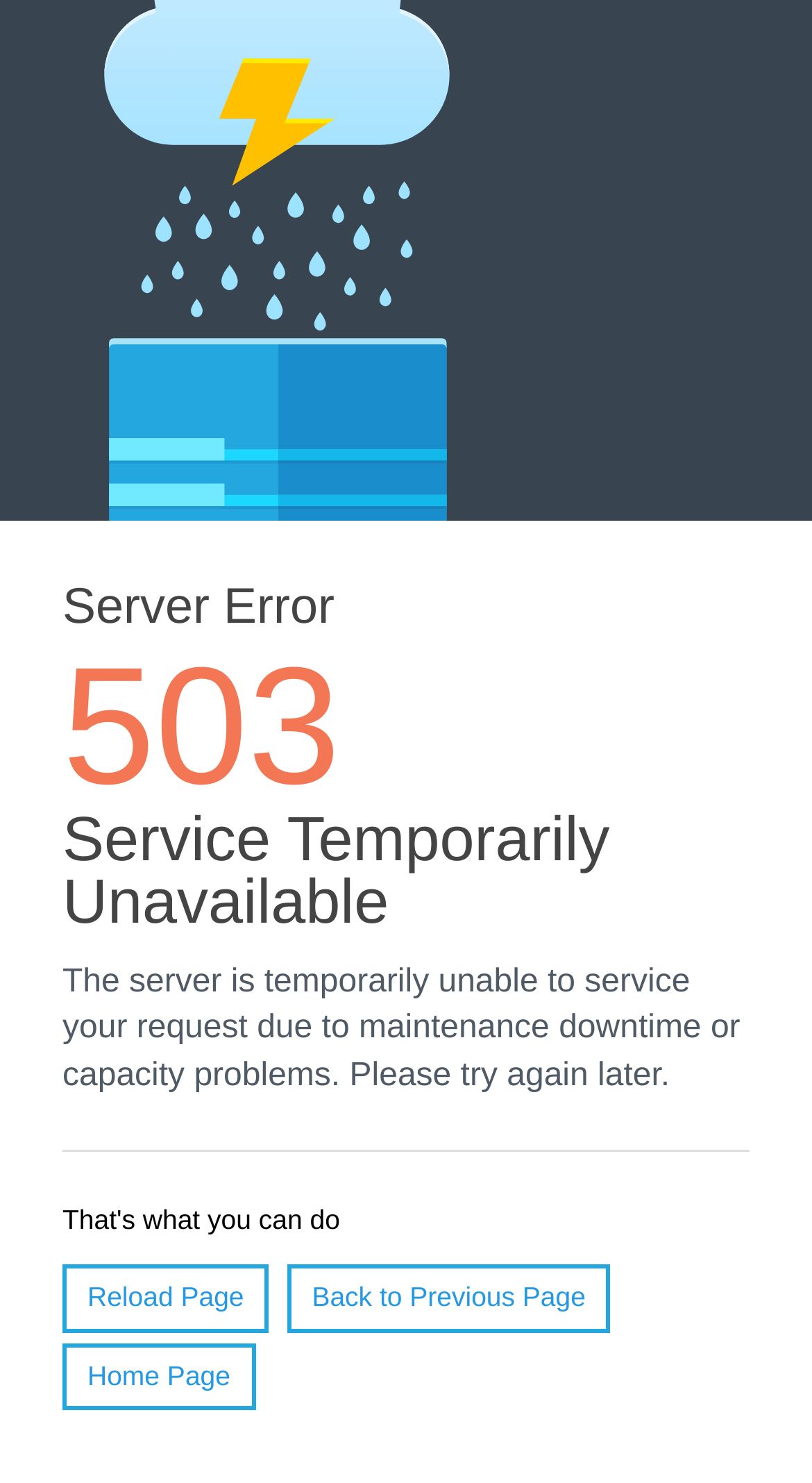Write an extensive caption that covers every aspect of the webpage.

The webpage displays an error message indicating that the service is temporarily unavailable. At the top, there is a heading that reads "Server Error" followed by another heading that says "Service Temporarily Unavailable". Below these headings, a paragraph of text explains the reason for the error, stating that the server is unable to service the request due to maintenance or capacity issues, and advises the user to try again later. 

A horizontal separator line is placed below the text, separating it from the links that follow. There are three links provided: "Reload Page" on the left, "Back to Previous Page" in the middle, and "Home Page" on the left again, but slightly below the other two links.